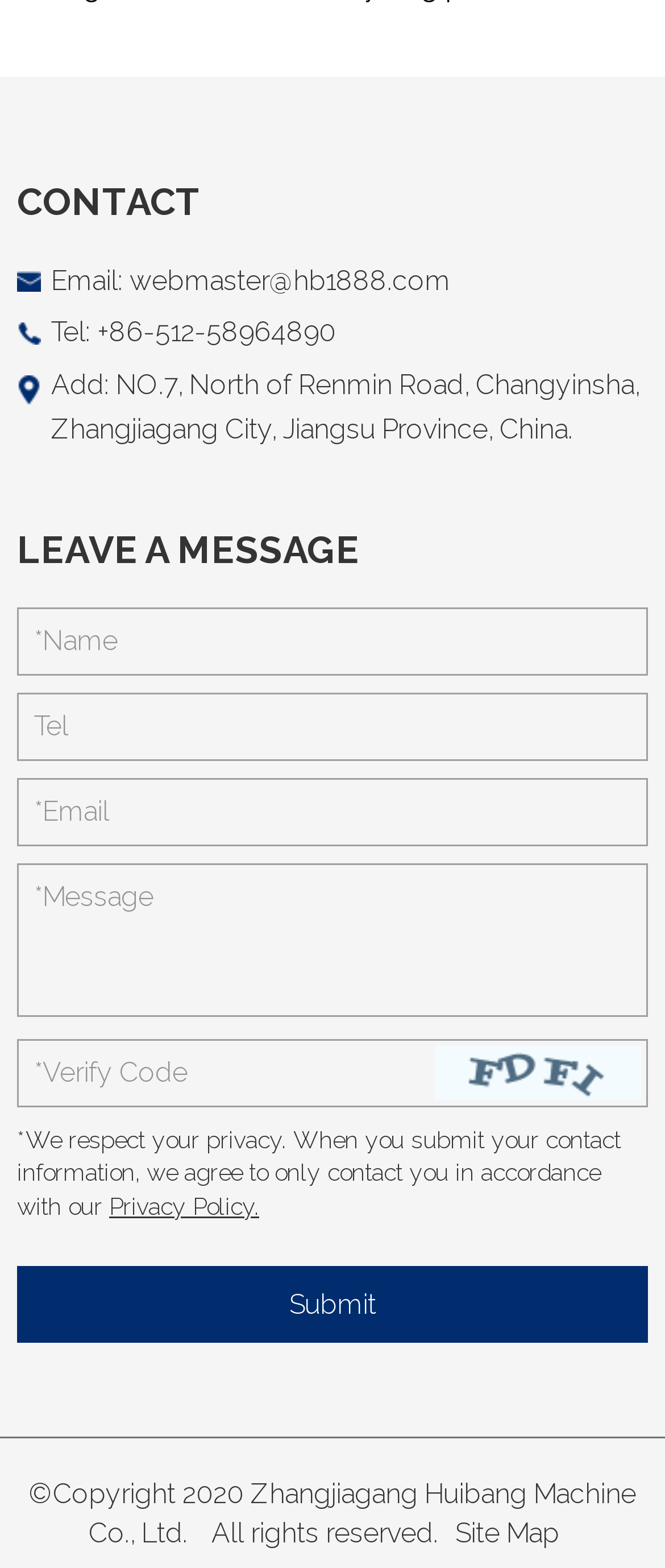Can you find the bounding box coordinates for the UI element given this description: "Site Map"? Provide the coordinates as four float numbers between 0 and 1: [left, top, right, bottom].

[0.685, 0.967, 0.841, 0.988]